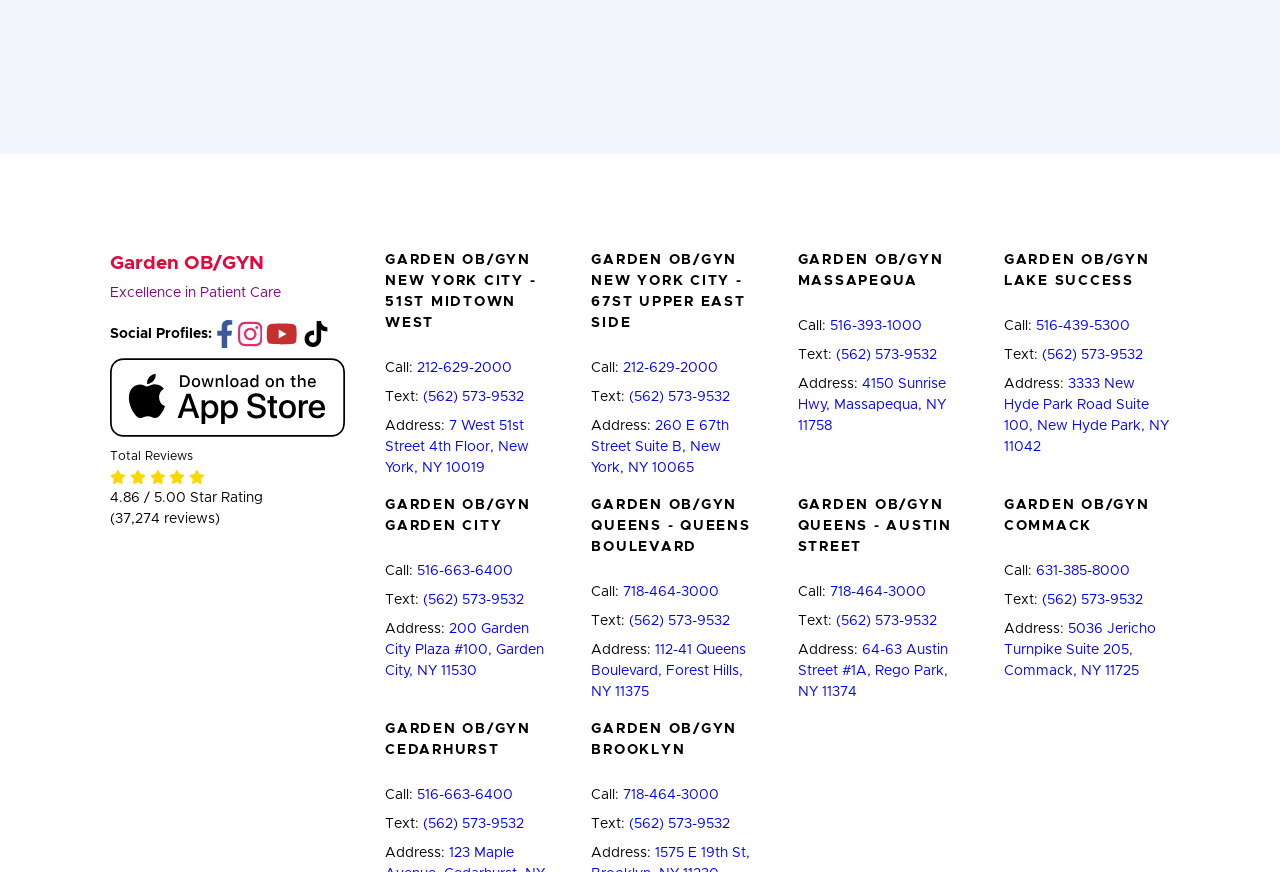How many locations does Garden OB/GYN have?
Answer the question with a single word or phrase, referring to the image.

6